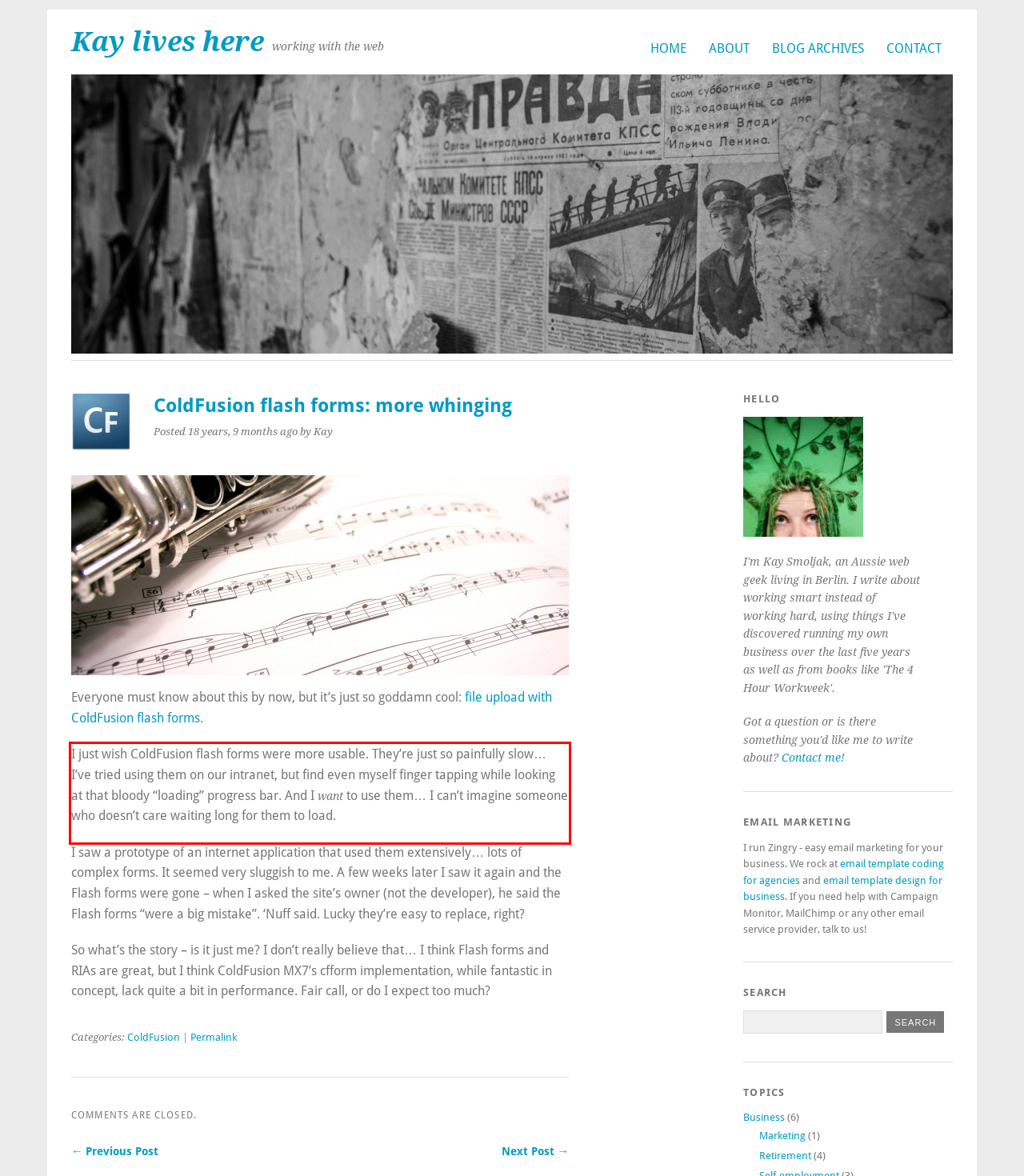Please perform OCR on the UI element surrounded by the red bounding box in the given webpage screenshot and extract its text content.

I just wish ColdFusion flash forms were more usable. They’re just so painfully slow… I’ve tried using them on our intranet, but find even myself finger tapping while looking at that bloody “loading” progress bar. And I want to use them… I can’t imagine someone who doesn’t care waiting long for them to load.